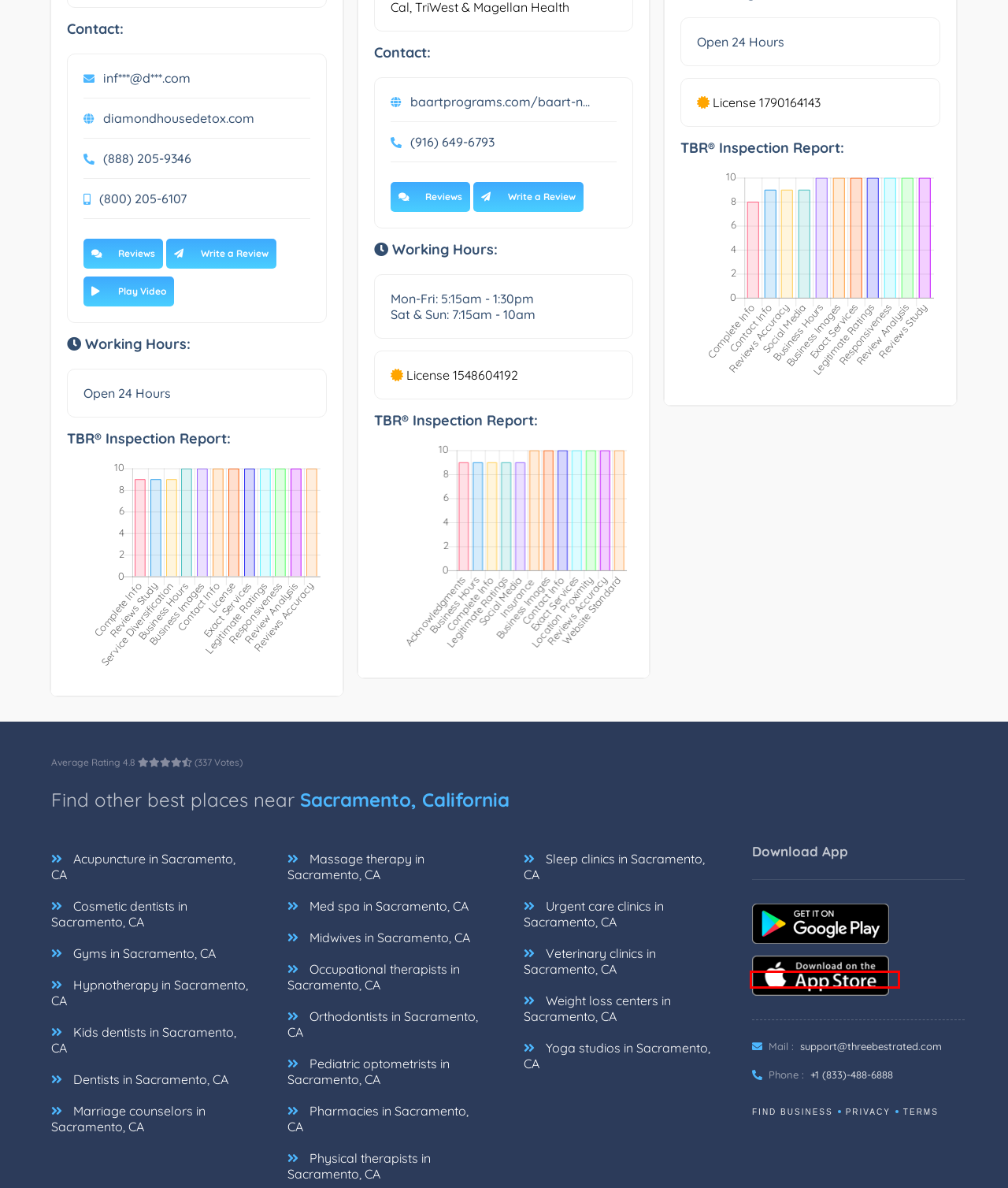Analyze the screenshot of a webpage that features a red rectangle bounding box. Pick the webpage description that best matches the new webpage you would see after clicking on the element within the red bounding box. Here are the candidates:
A. 3 Best Massage Therapy in Sacramento, CA - Expert Recommendations
B. 3 Best Acupuncture in Sacramento, CA - Expert Recommendations
C. 3 Best Veterinary Clinics in Sacramento, CA - Expert Recommendations
D. 3 Best Yoga Studios in Sacramento, CA - Expert Recommendations
E. Terms of Service Agreement - ThreeBestRated.com
F. Drug & Alcohol Rehab Center in Northern CA | Diamond House
G. 3 Best Pediatric Optometrists in Sacramento, CA - Expert Recommendations
H. ‎ThreeBestRated on the App Store

H